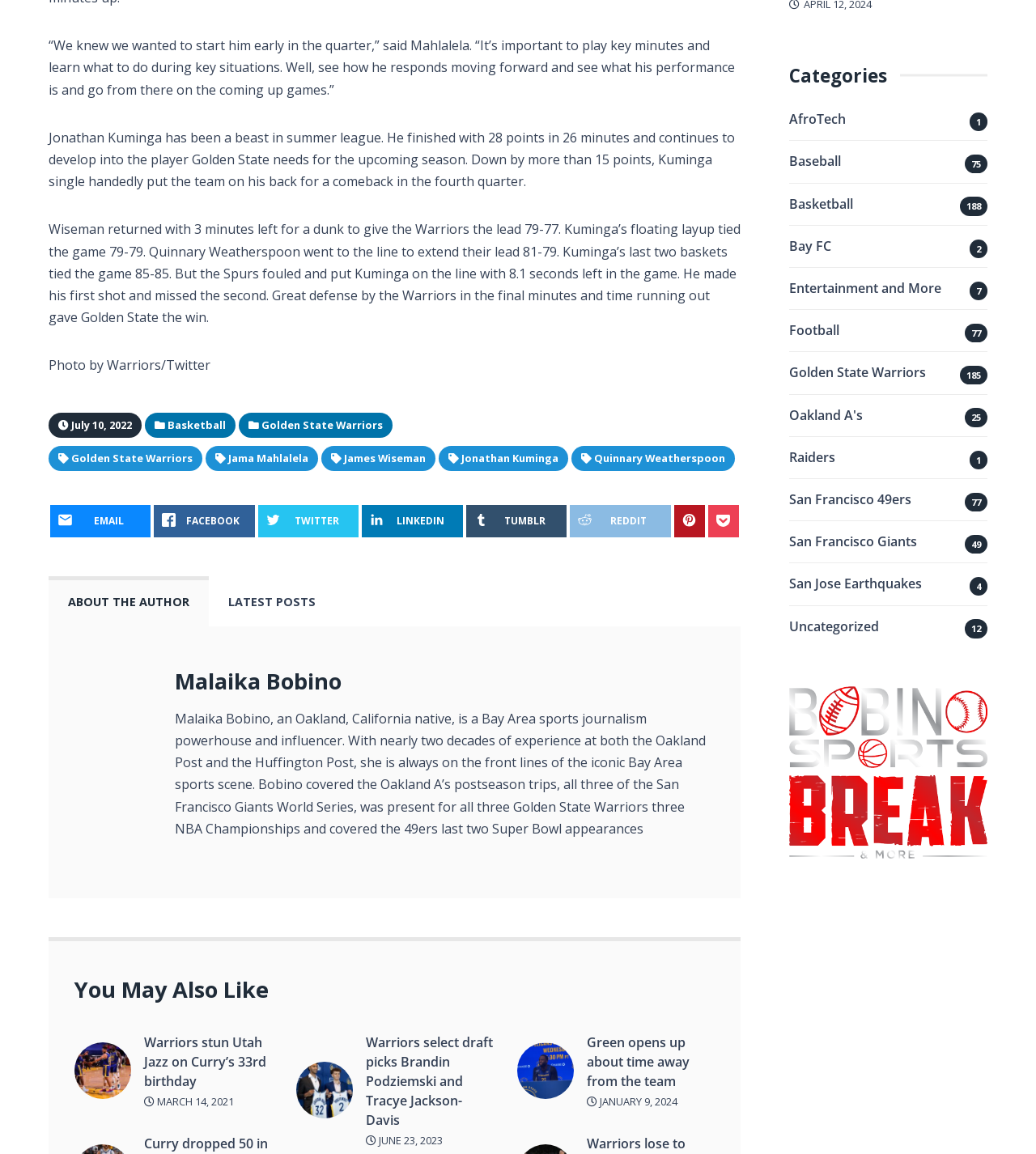Provide a single word or phrase answer to the question: 
What is the name of the team that Jonathan Kuminga plays for?

Golden State Warriors